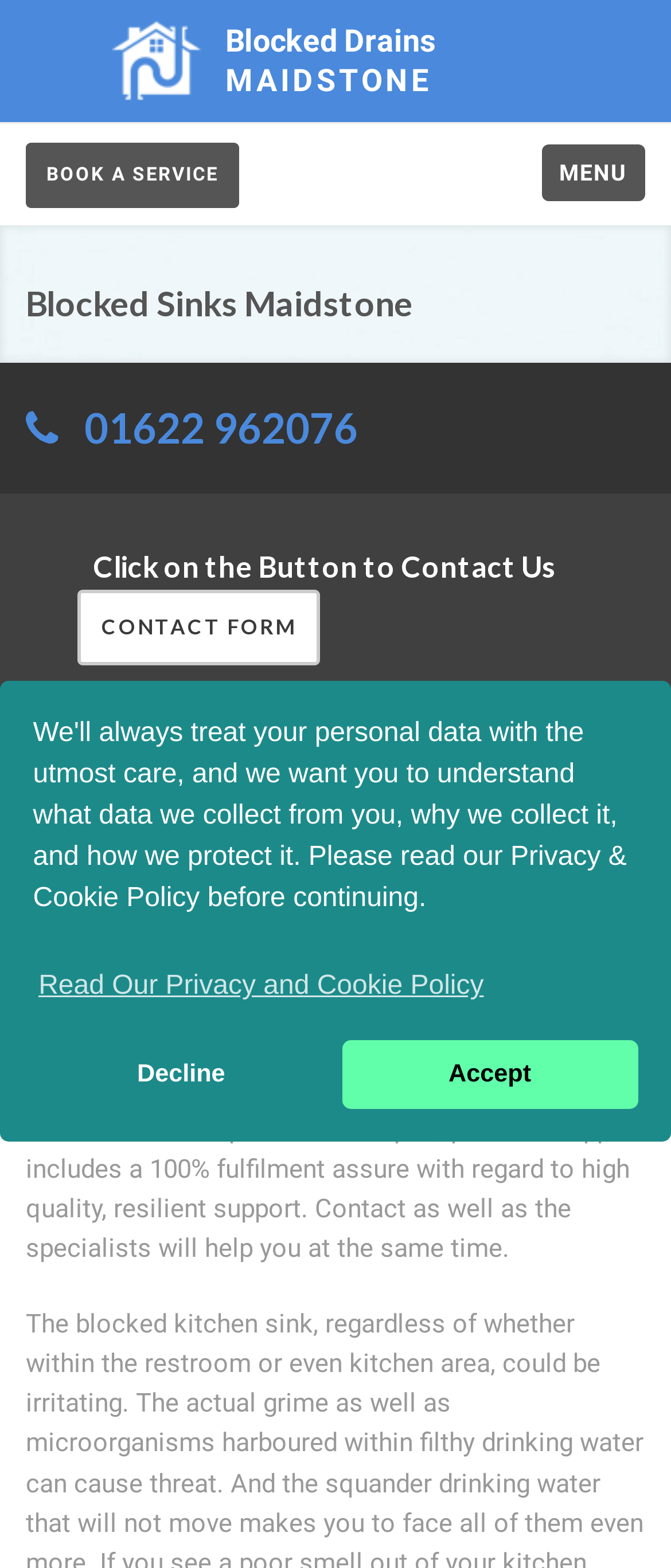Locate the bounding box coordinates of the clickable element to fulfill the following instruction: "View inaugural lecture information". Provide the coordinates as four float numbers between 0 and 1 in the format [left, top, right, bottom].

None